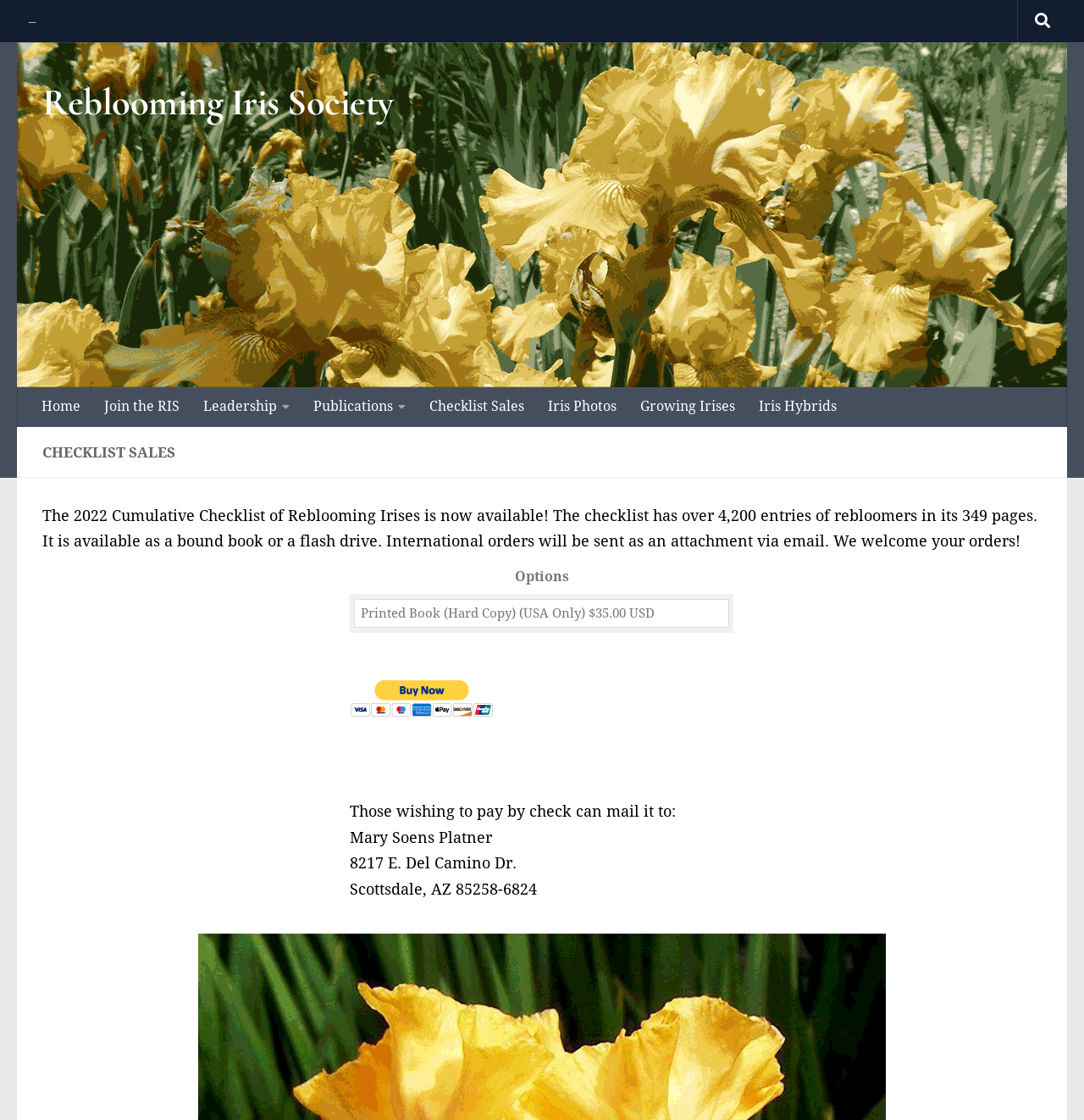How can users pay for the checklist?
Please respond to the question with as much detail as possible.

The webpage provides two options for users to pay for the checklist: through PayPal, as indicated by the button 'PayPal - The safer, easier way to pay online!', or by mailing a check to the address provided.